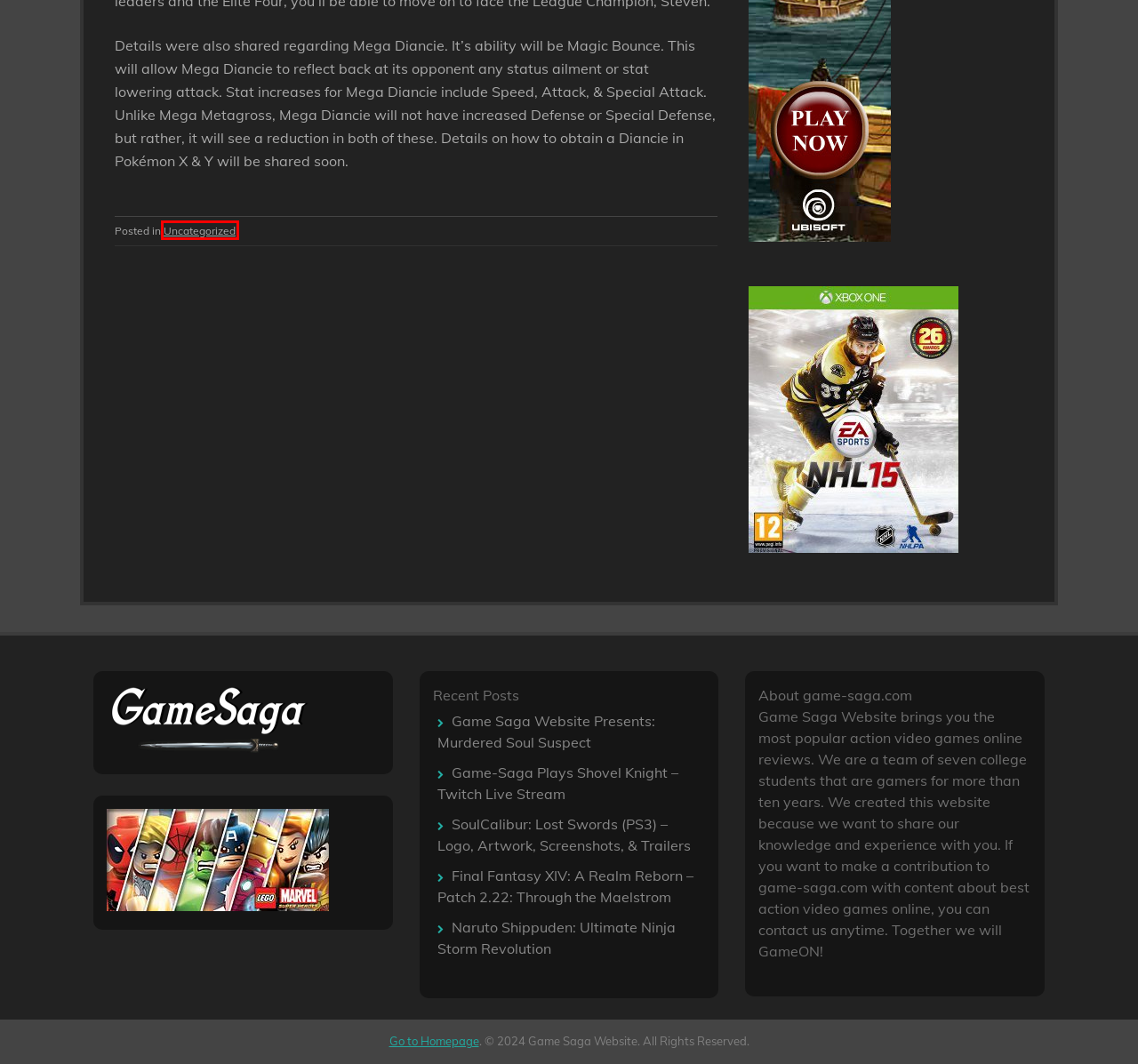You are provided with a screenshot of a webpage highlighting a UI element with a red bounding box. Choose the most suitable webpage description that matches the new page after clicking the element in the bounding box. Here are the candidates:
A. Final Fantasy XIV: A Realm Reborn – Patch 2.22: Through the Maelstrom - Game Saga Website
B. FEATURED POSTS - Game Saga Website
C. CONTACT - Game Saga Website
D. Naruto Shippuden: Ultimate Ninja Storm Revolution - Game Saga Website
E. DorotiFilps - Game Saga Website
F. Uncategorized - Game Saga Website
G. SoulCalibur: Lost Swords (PS3) – Logo, Artwork, Screenshots, & Trailers - Game Saga Website
H. PREVIEWS - Game Saga Website

F